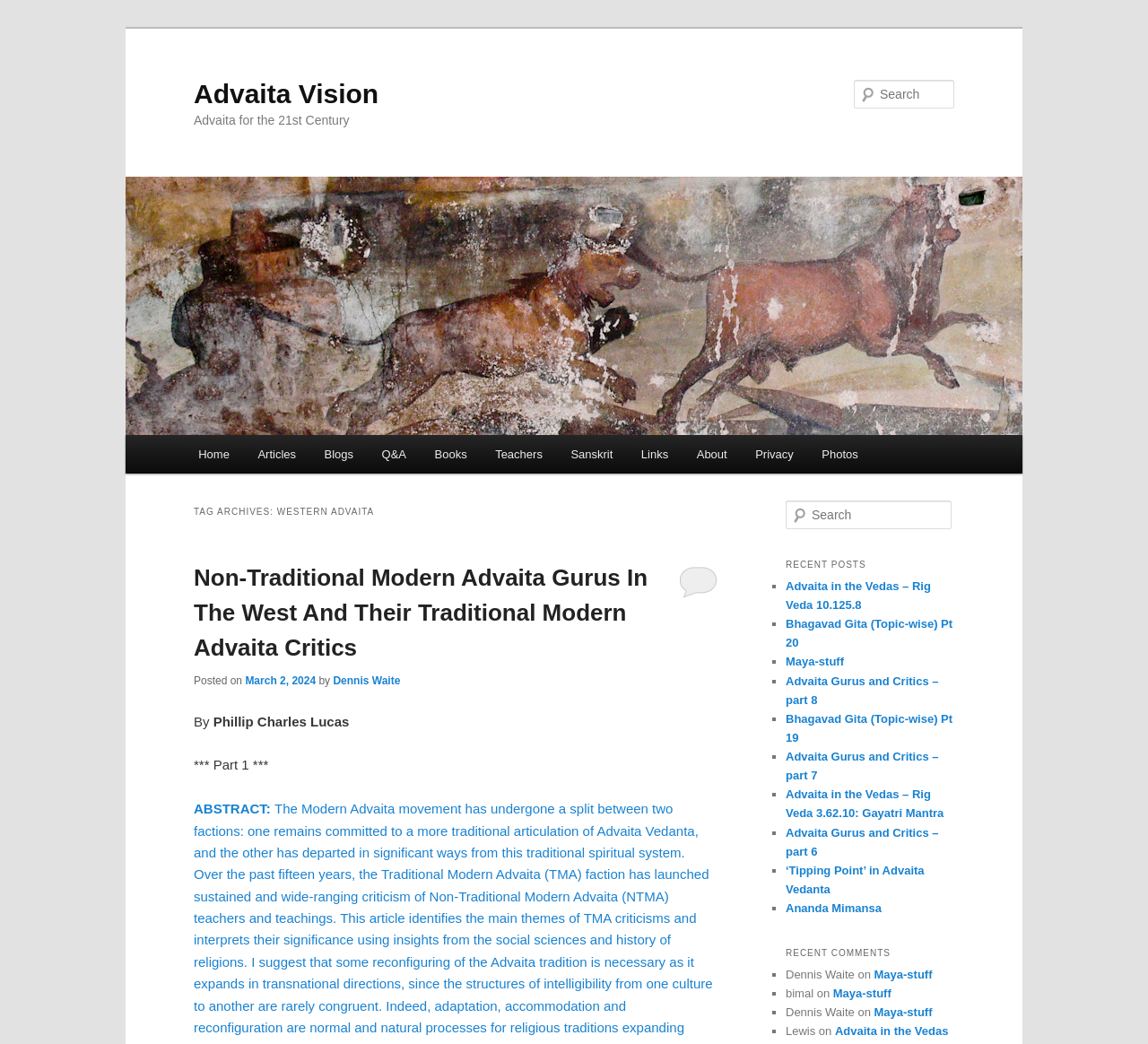Show the bounding box coordinates for the element that needs to be clicked to execute the following instruction: "Check the recent comment by Dennis Waite". Provide the coordinates in the form of four float numbers between 0 and 1, i.e., [left, top, right, bottom].

[0.684, 0.927, 0.744, 0.939]